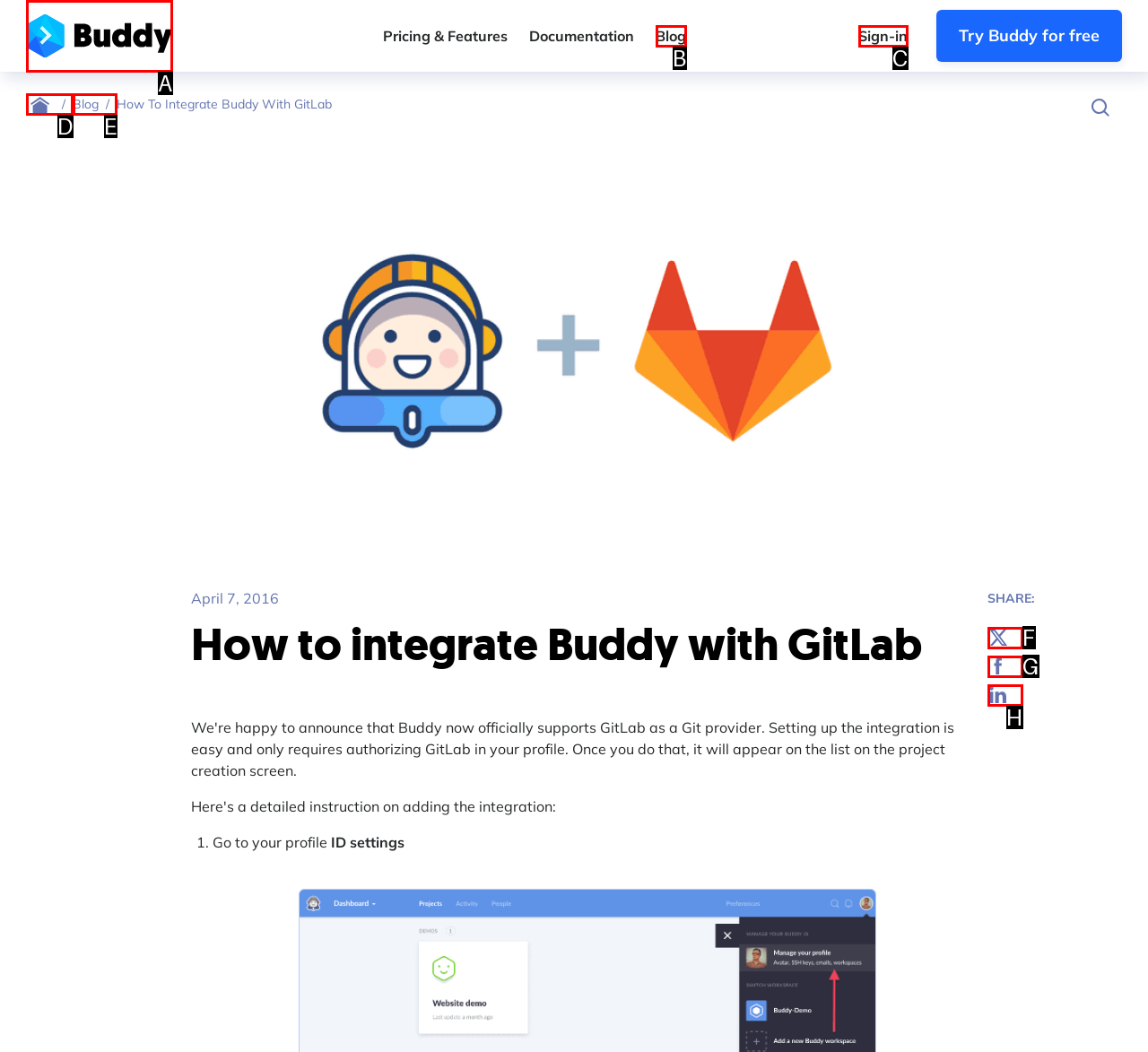Identify the option that corresponds to the description: aria-label="Home page" 
Provide the letter of the matching option from the available choices directly.

D